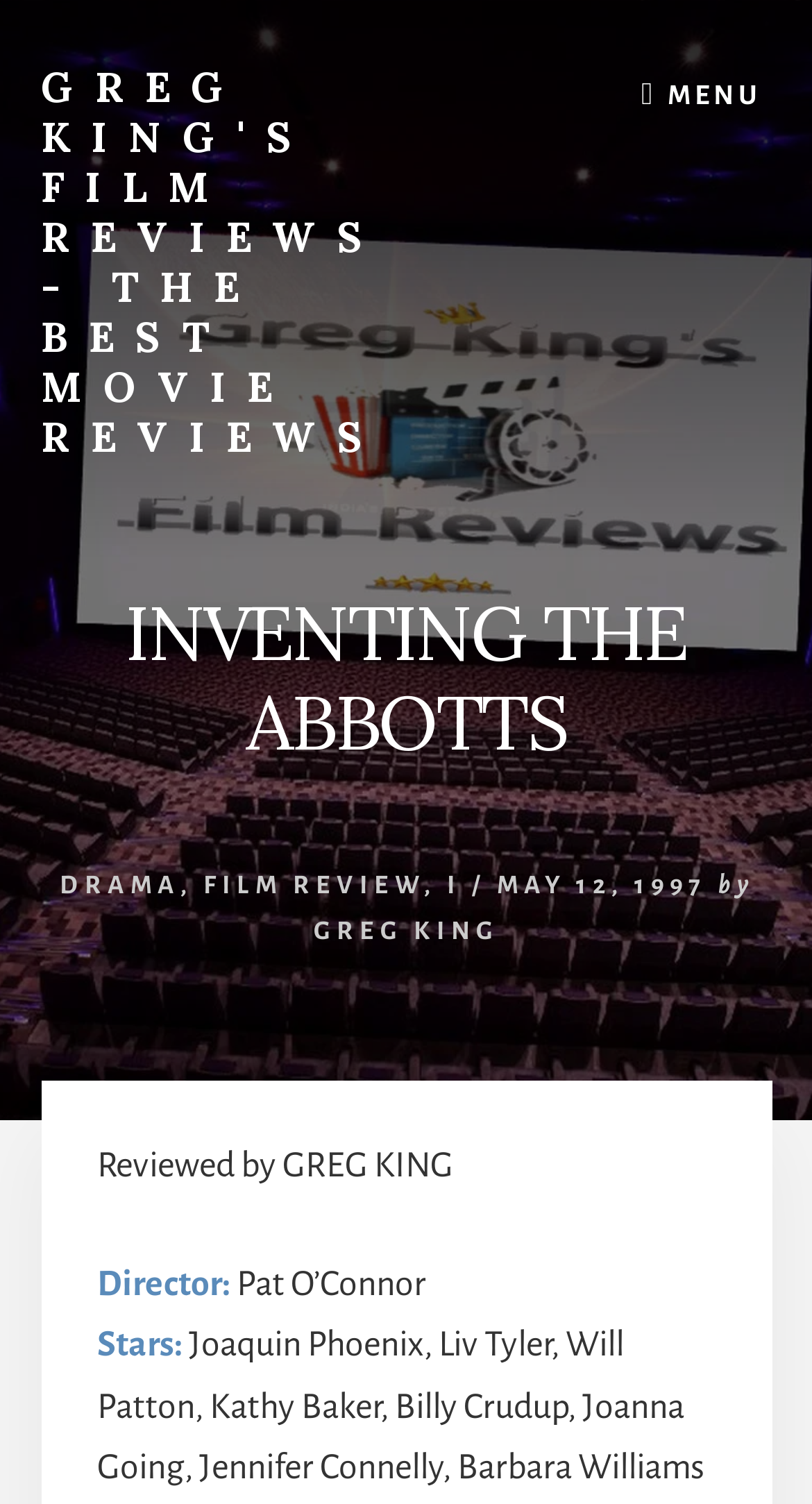Find the coordinates for the bounding box of the element with this description: "Greg King".

[0.386, 0.61, 0.614, 0.628]